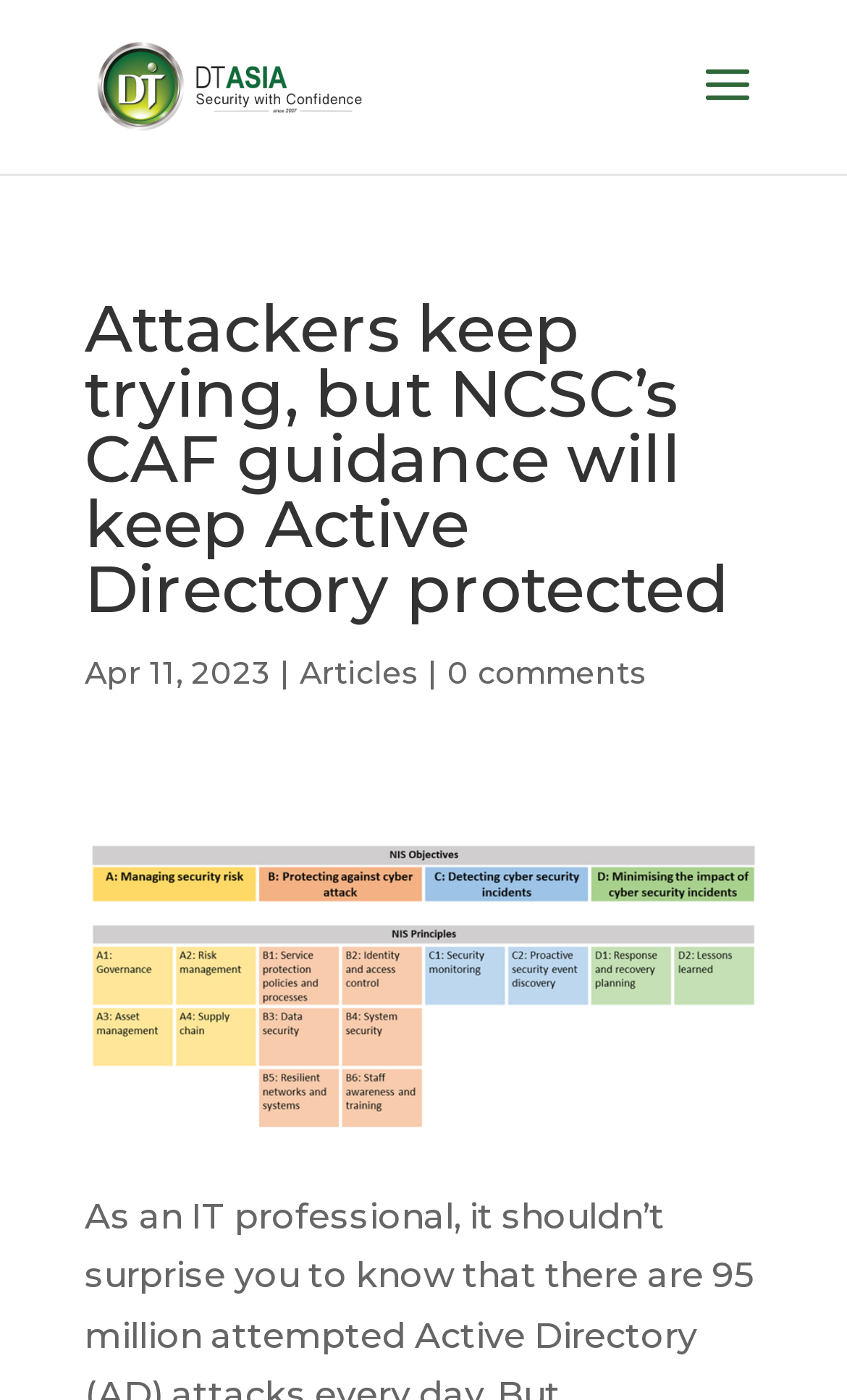Bounding box coordinates should be provided in the format (top-left x, top-left y, bottom-right x, bottom-right y) with all values between 0 and 1. Identify the bounding box for this UI element: Articles

[0.354, 0.467, 0.495, 0.495]